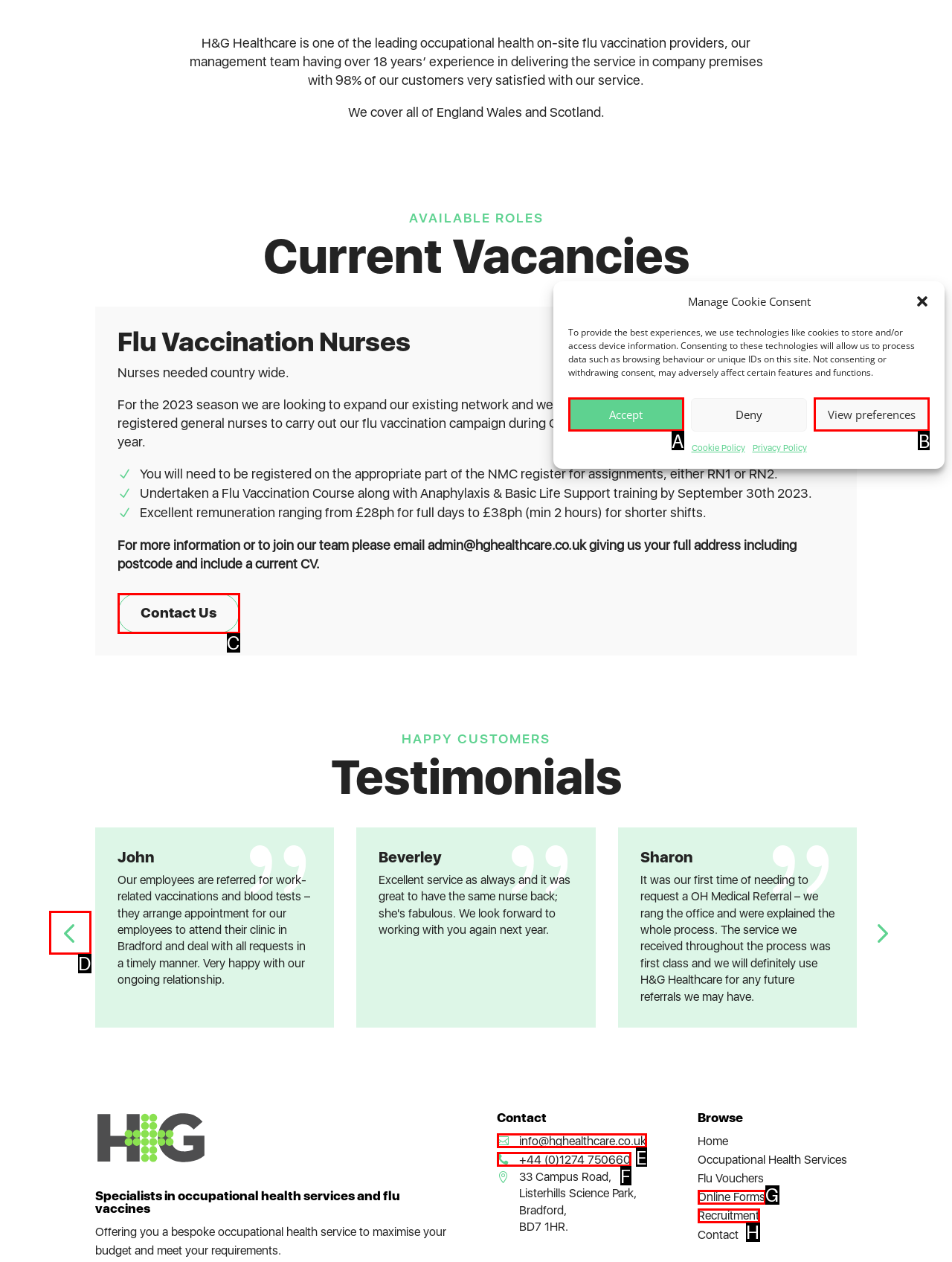Choose the letter that best represents the description: parent_node: Sharon aria-label="Previous slide". Answer with the letter of the selected choice directly.

D